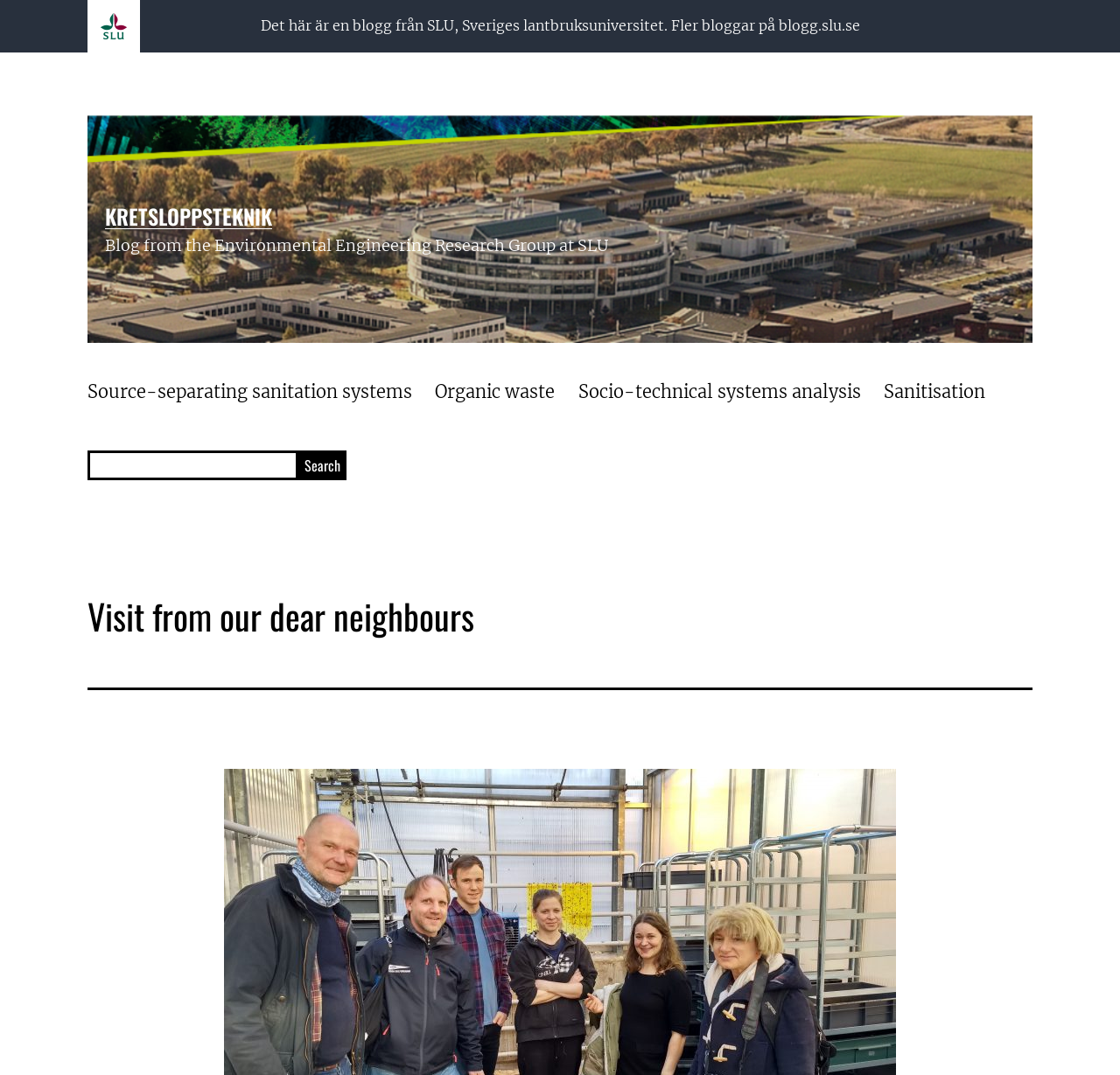What is the headline of the webpage?

Visit from our dear neighbours